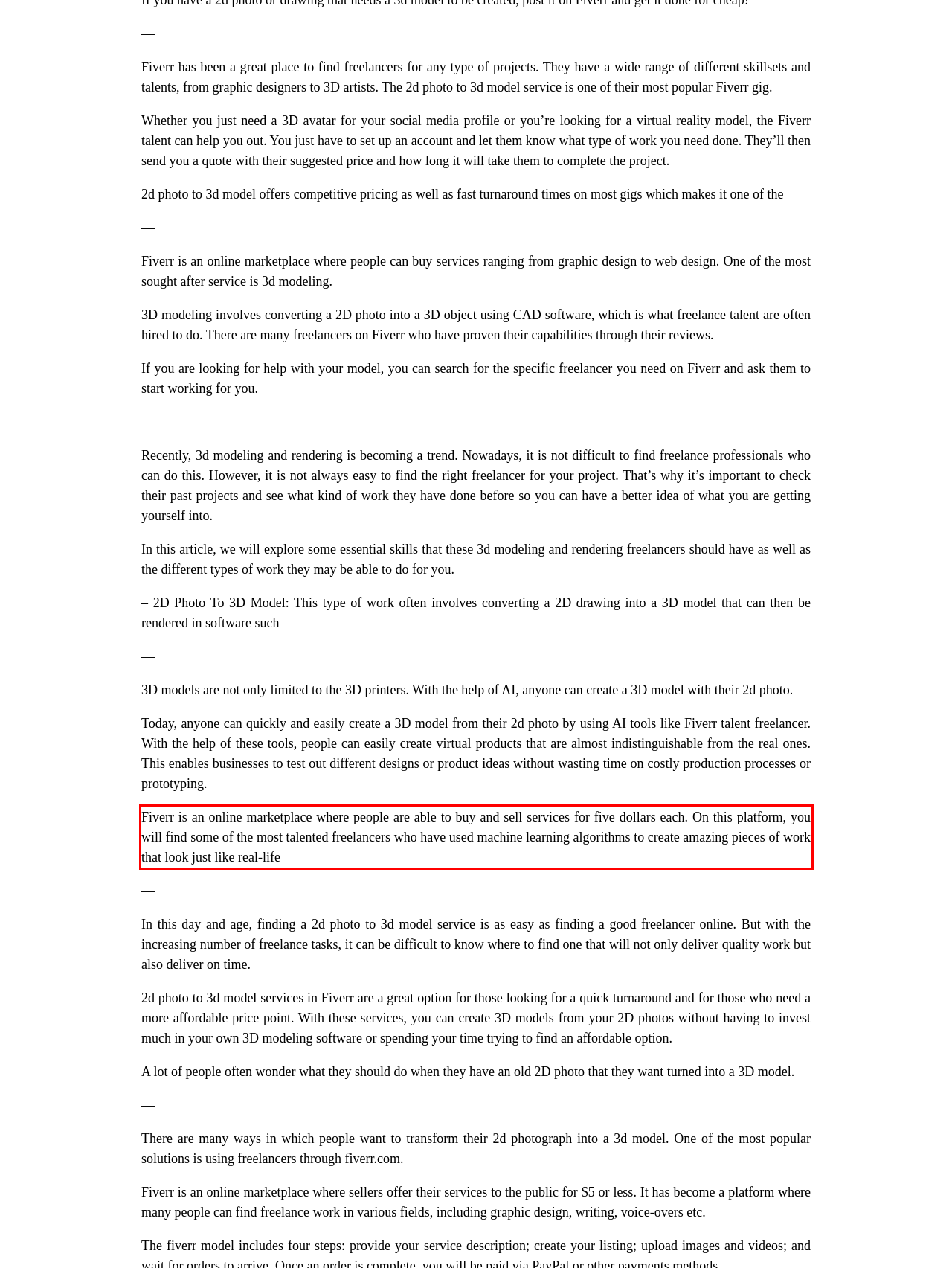You have a screenshot of a webpage with a UI element highlighted by a red bounding box. Use OCR to obtain the text within this highlighted area.

Fiverr is an online marketplace where people are able to buy and sell services for five dollars each. On this platform, you will find some of the most talented freelancers who have used machine learning algorithms to create amazing pieces of work that look just like real-life